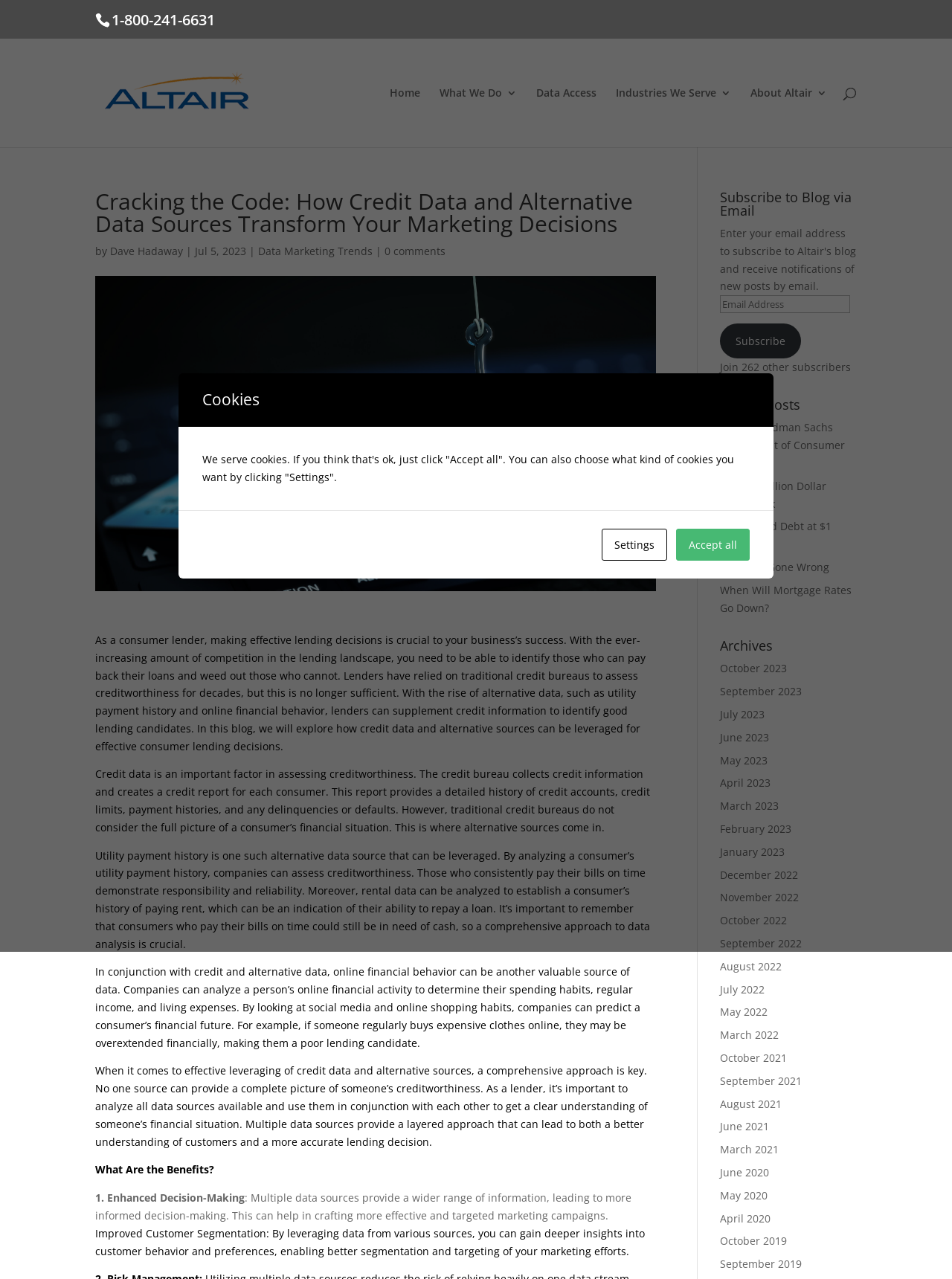What is the benefit of using multiple data sources?
Please respond to the question with as much detail as possible.

The benefit of using multiple data sources can be determined by reading the section 'What Are the Benefits?' which lists 'Enhanced Decision-Making' as one of the benefits of using credit data and alternative sources. This is because multiple data sources provide a wider range of information, leading to more informed decision-making.